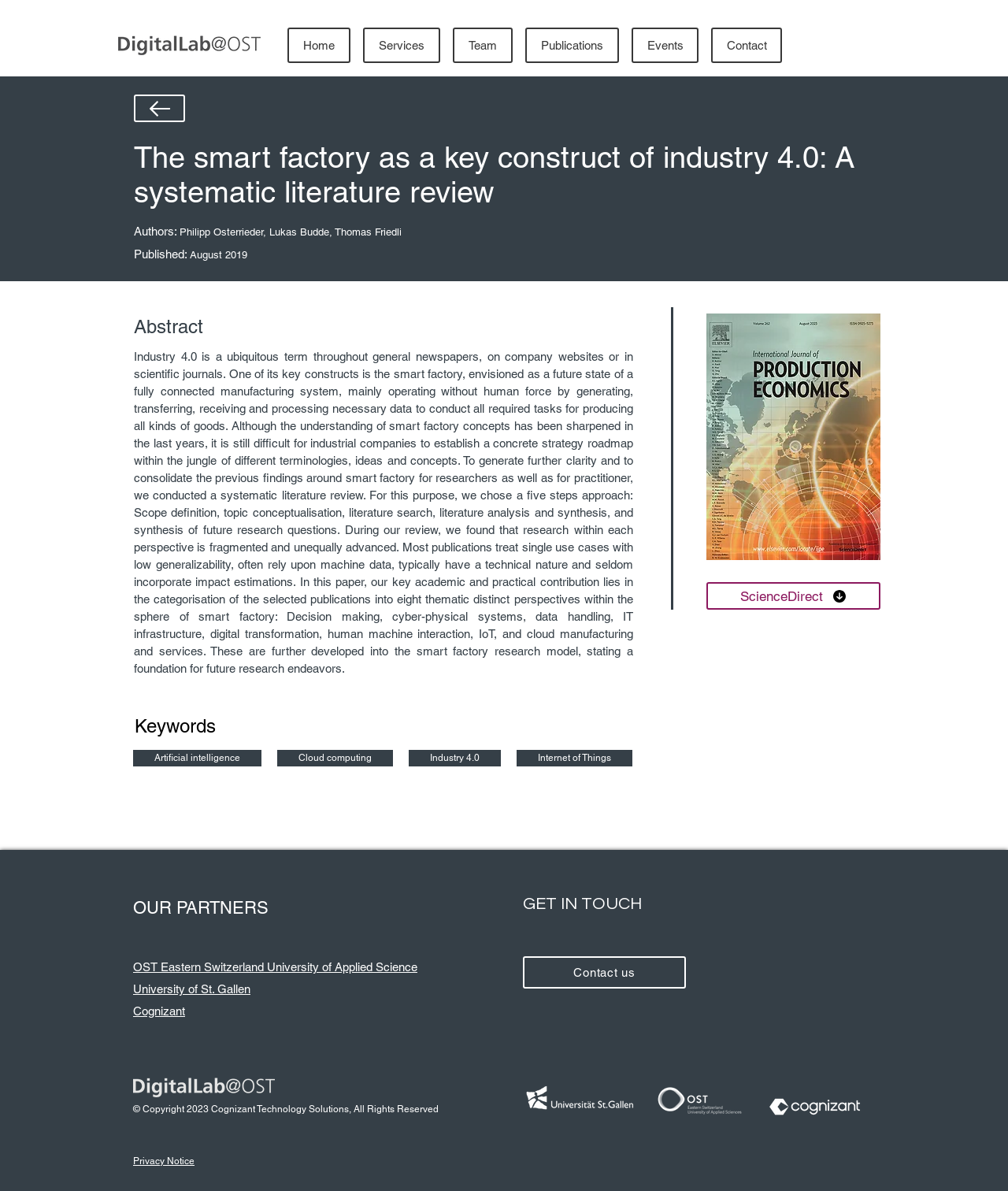Extract the top-level heading from the webpage and provide its text.

The smart factory as a key construct of industry 4.0: A systematic literature review